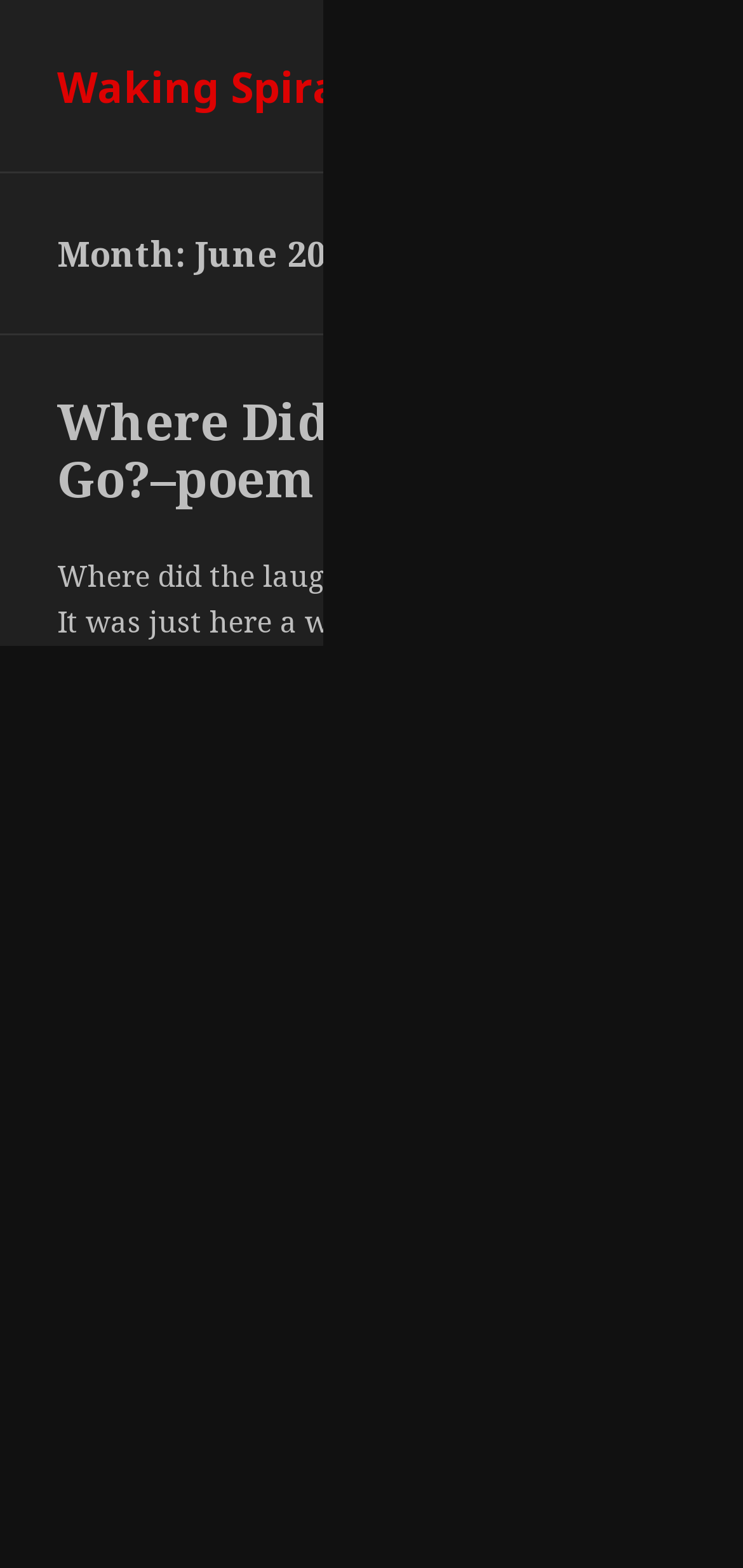What is the title of the poem?
Using the information presented in the image, please offer a detailed response to the question.

The title of the poem can be found in the heading element with the text 'Where Did the Laughter Go?–poem fragment'. This heading is a child element of the article element, which contains the poem's content.